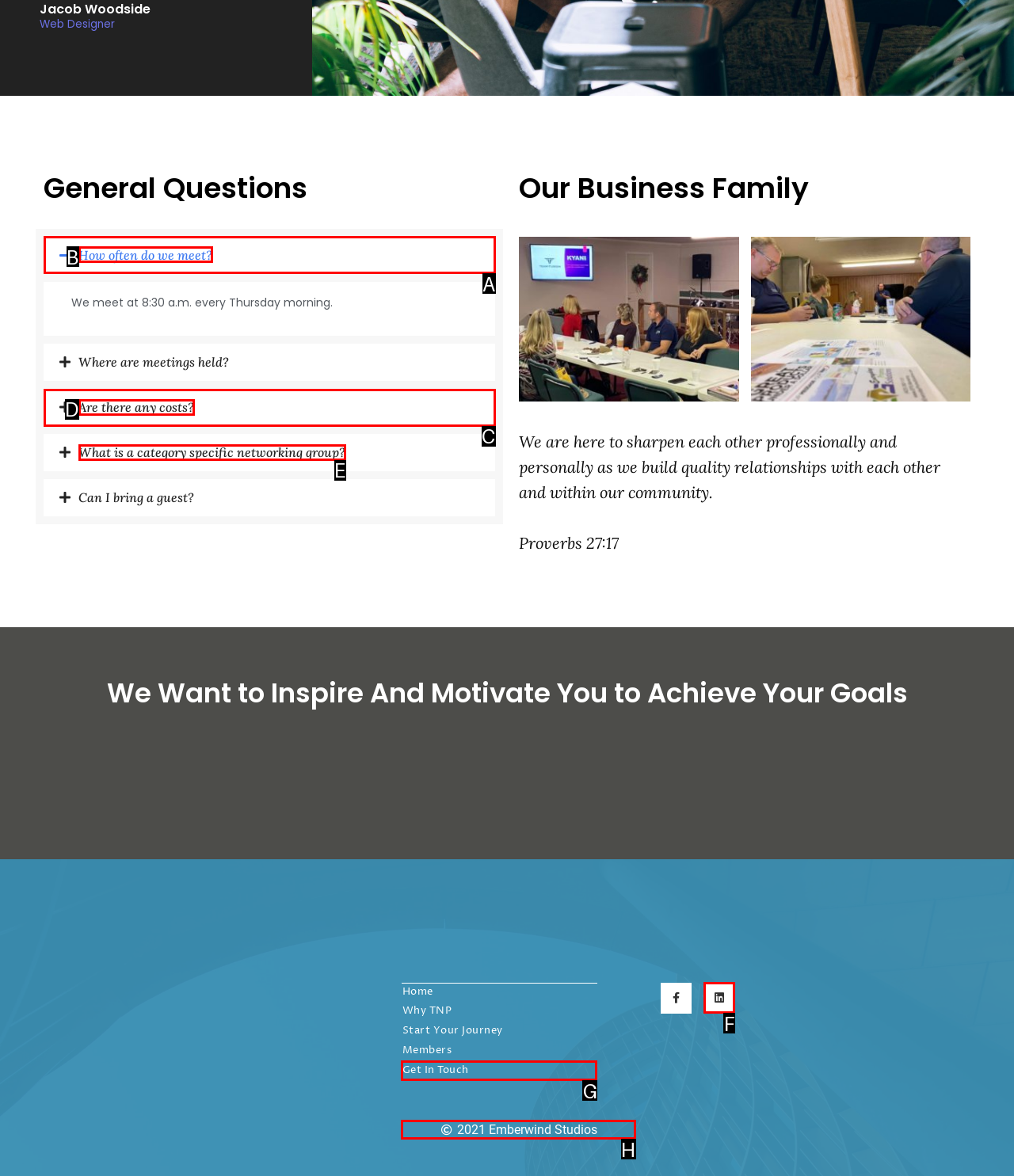Determine which HTML element to click on in order to complete the action: Click on 'Get In Touch'.
Reply with the letter of the selected option.

G